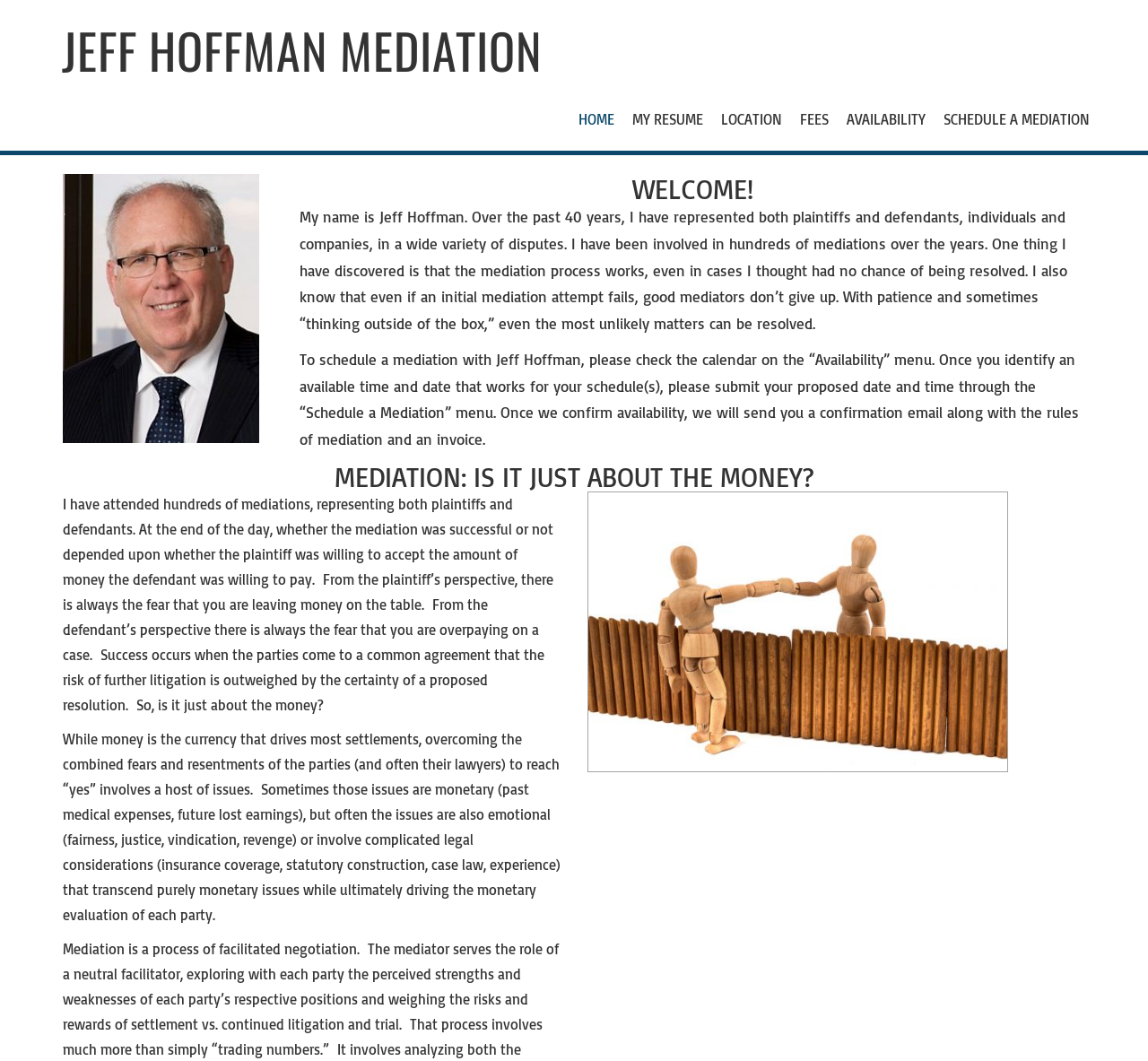Answer the following query with a single word or phrase:
How many paragraphs of text are below the 'WELCOME!' heading?

3